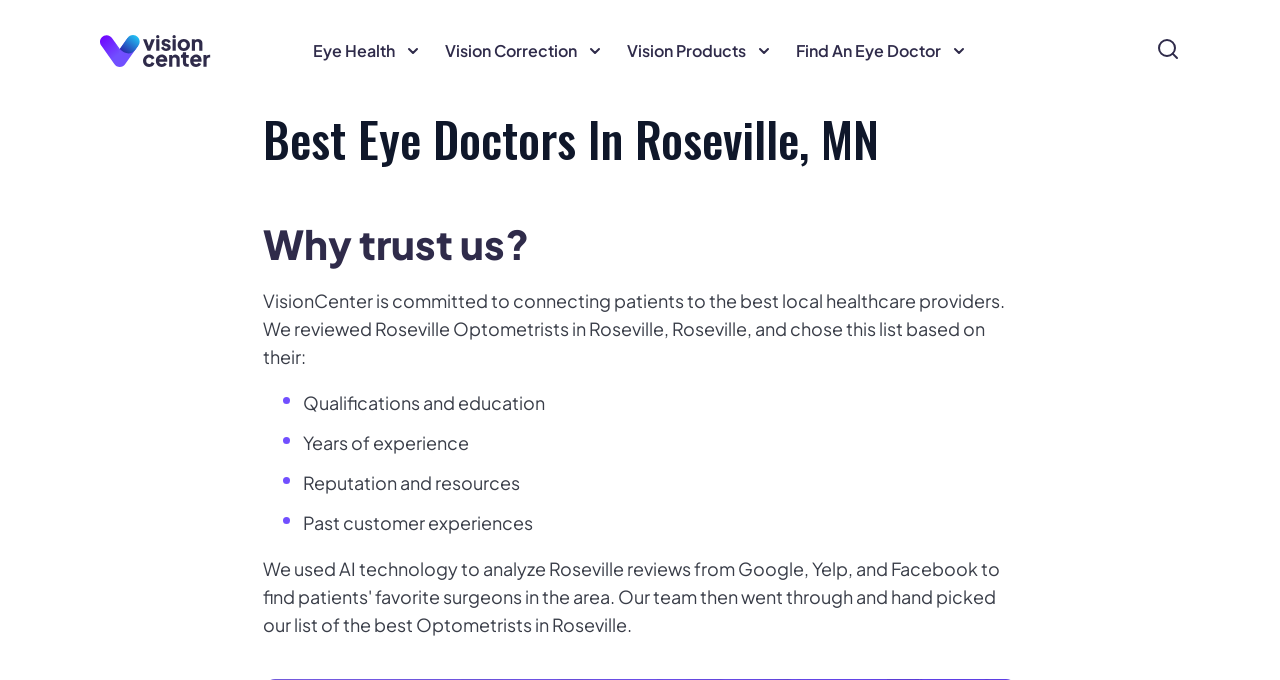Write a detailed summary of the webpage, including text, images, and layout.

The webpage is about eye exams and vision correction in Roseville. At the top, there is a link with an accompanying image. Below it, there are four sections with headings "Eye Health", "Vision Correction", "Vision Products", and "Find An Eye Doctor". Each section has an image and a brief description.

The "Eye Health" section has several links related to eye anatomy, including "Eye anatomy", "Chiasm Optic", "Fovea", and others. These links are arranged vertically, with the first link at the top left and the last link at the bottom right.

The "Vision Correction" section has links related to vision correction methods, including "Glasses", "Contacts", "LASIK", and others. These links are also arranged vertically, with the first link at the top left and the last link at the bottom right.

The "Vision Products" section has links related to vision products, including "Glasses", "Frames for Face Shapes", "Lens Options", and others. These links are arranged vertically, with the first link at the top left and the last link at the bottom right.

The "Find An Eye Doctor" section has a single link with a brief description. Below it, there are several links related to common eye conditions, including "Nearsightedness (Myopia)", "Farsightedness (Hyperopia)", "Astigmatism", and others. These links are arranged vertically, with the first link at the top left and the last link at the bottom right.

There are also several links related to vision changes with age, including "Presbyopia", "Cataracts", "Glaucoma", and others. These links are arranged vertically, with the first link at the top left and the last link at the bottom right.

Overall, the webpage provides a comprehensive overview of eye exams and vision correction in Roseville, with links to various topics related to eye health, vision correction methods, and vision products.